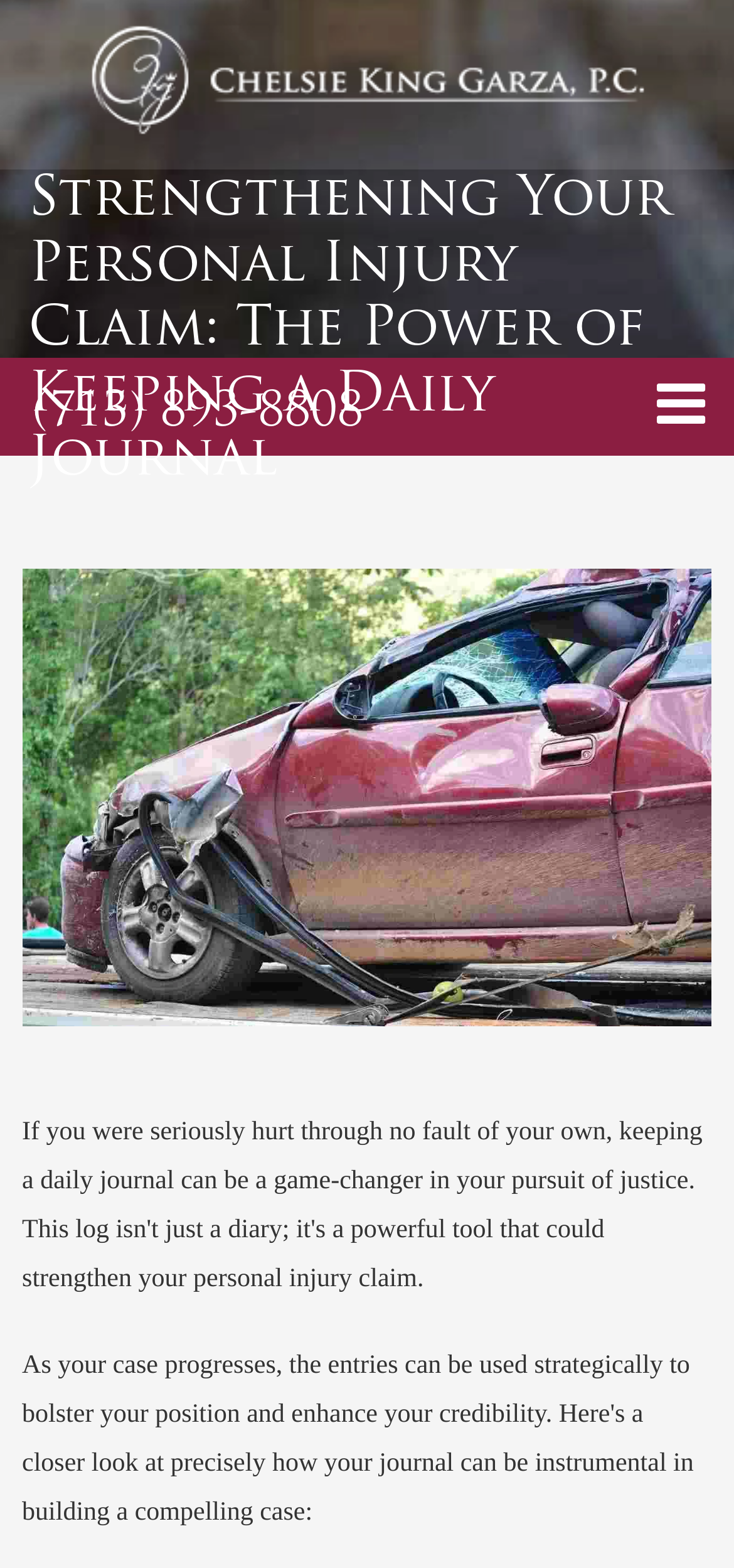Determine the bounding box for the UI element as described: "parent_node: (713) 893-8808". The coordinates should be represented as four float numbers between 0 and 1, formatted as [left, top, right, bottom].

[0.895, 0.228, 0.962, 0.278]